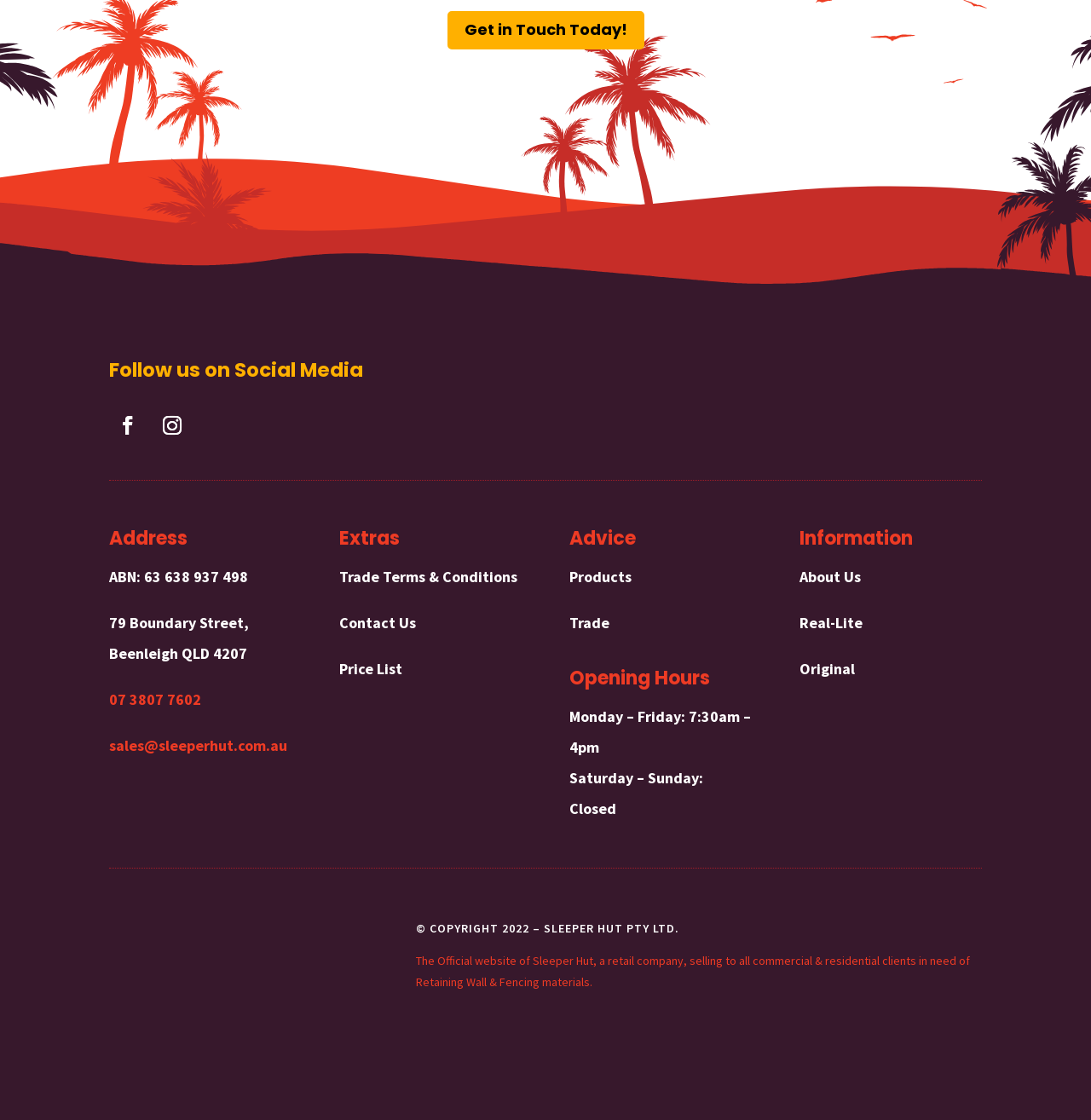What is the phone number?
Refer to the image and provide a one-word or short phrase answer.

07 3807 7602